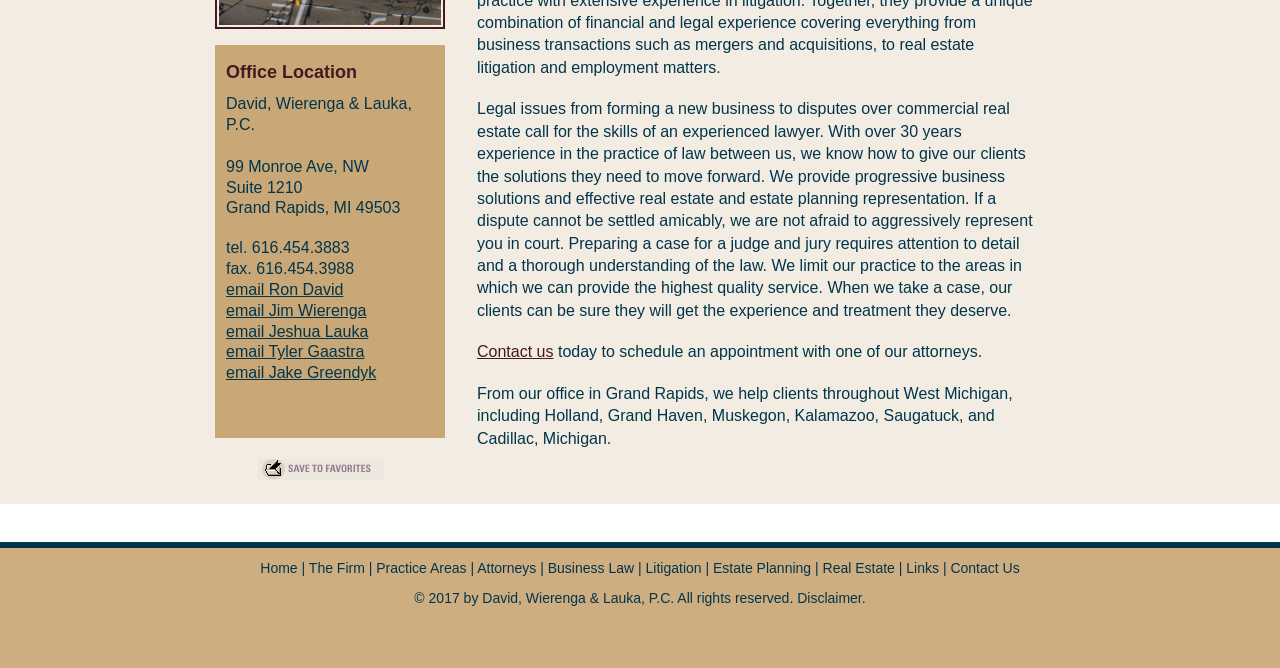Based on the element description email Tyler Gaastra, identify the bounding box coordinates for the UI element. The coordinates should be in the format (top-left x, top-left y, bottom-right x, bottom-right y) and within the 0 to 1 range.

[0.177, 0.514, 0.285, 0.539]